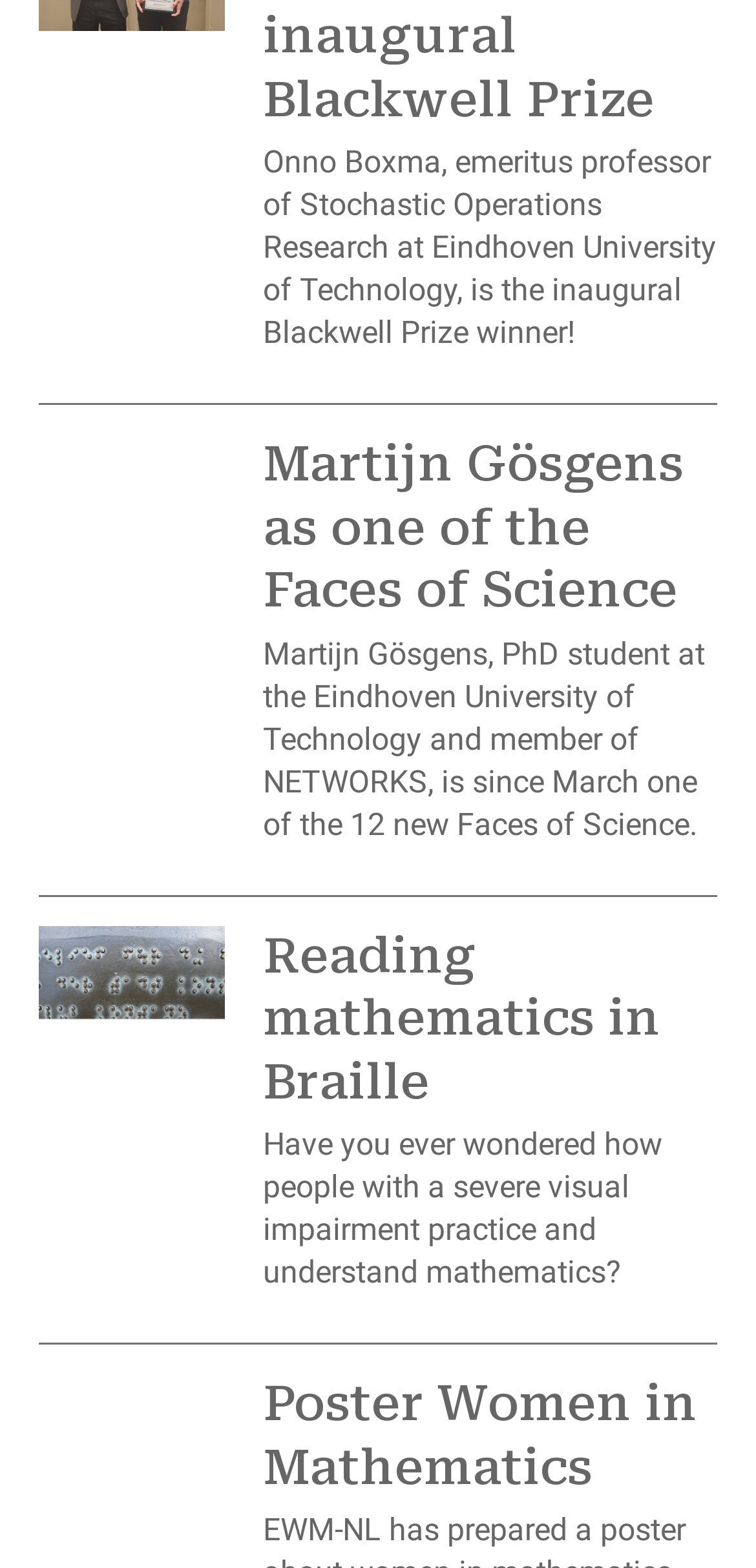How many links are in the first article?
Using the picture, provide a one-word or short phrase answer.

2